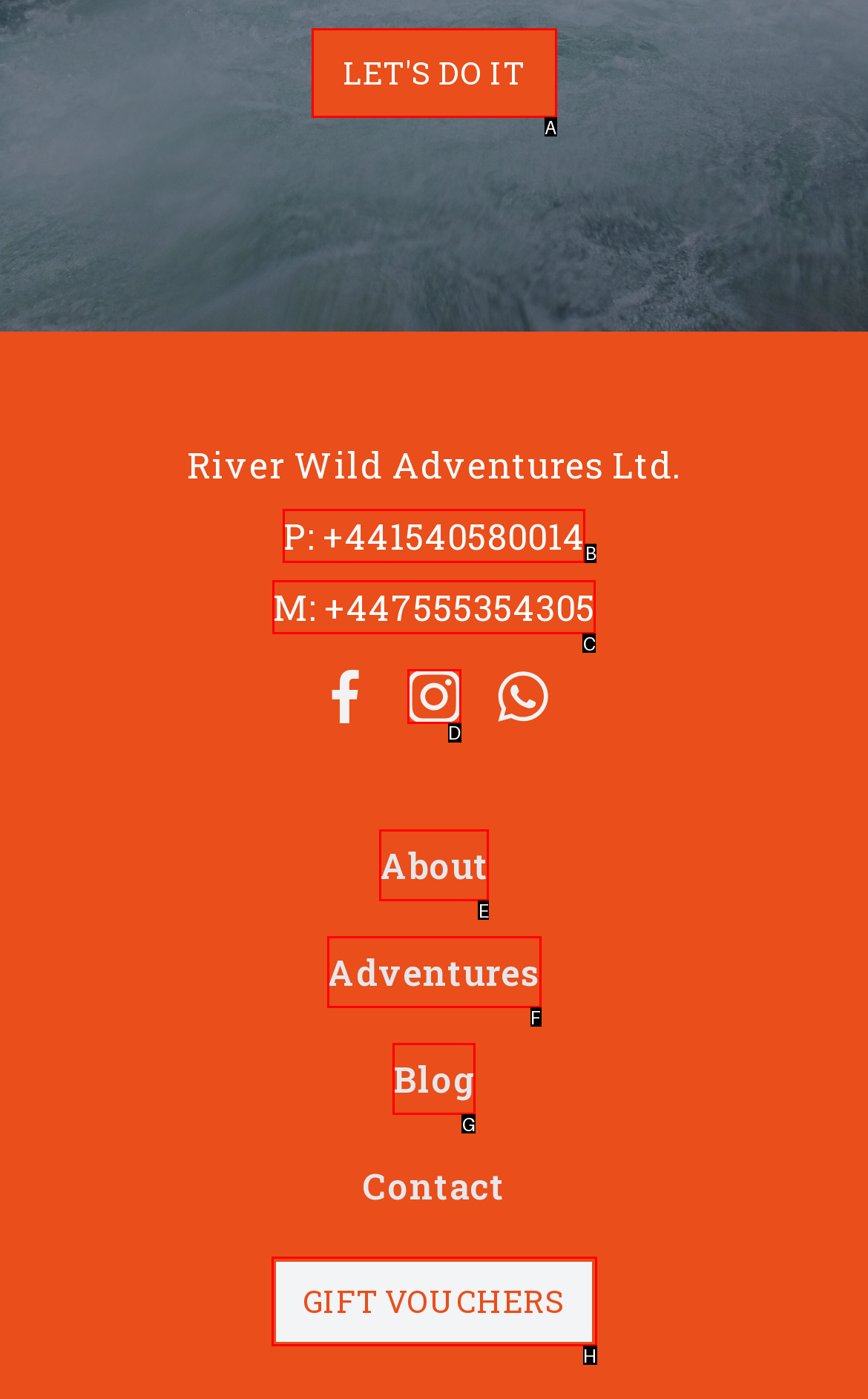Point out the specific HTML element to click to complete this task: Call the phone number Reply with the letter of the chosen option.

B